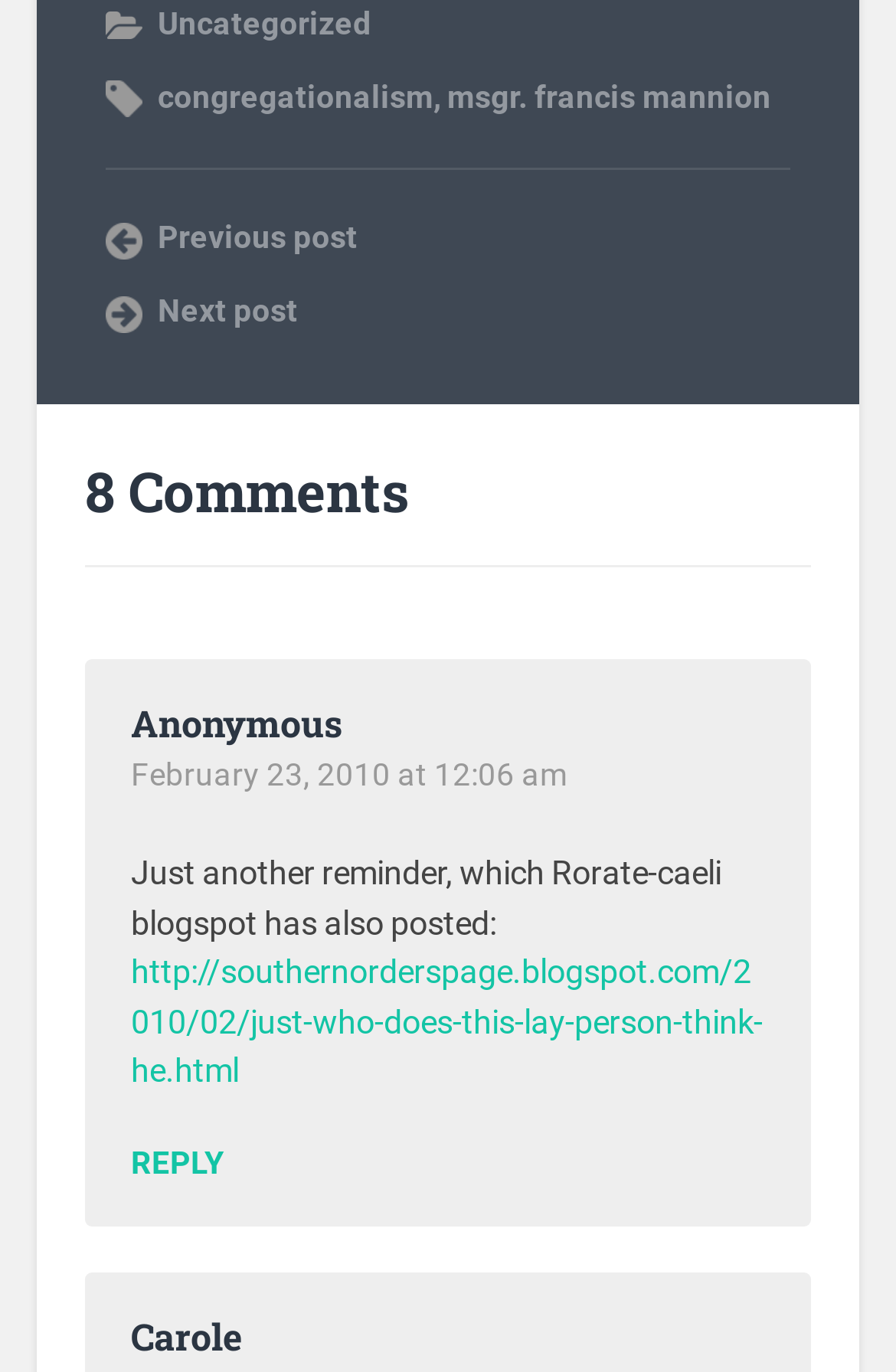Identify the bounding box for the UI element that is described as follows: "上一篇：帮助背景调查的9条计划...".

None